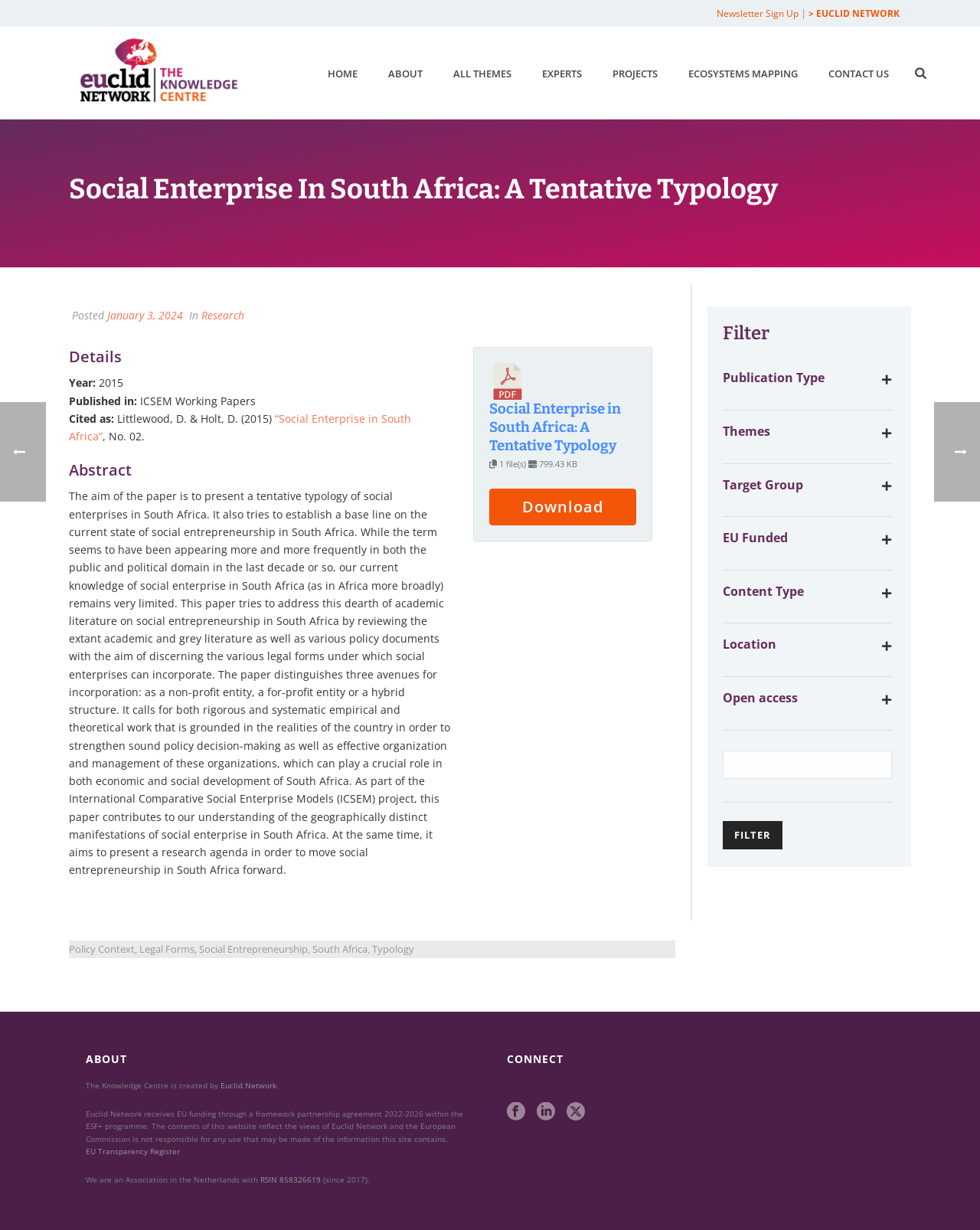Please identify the bounding box coordinates of the element that needs to be clicked to perform the following instruction: "View the abstract of the paper".

[0.07, 0.374, 0.436, 0.391]